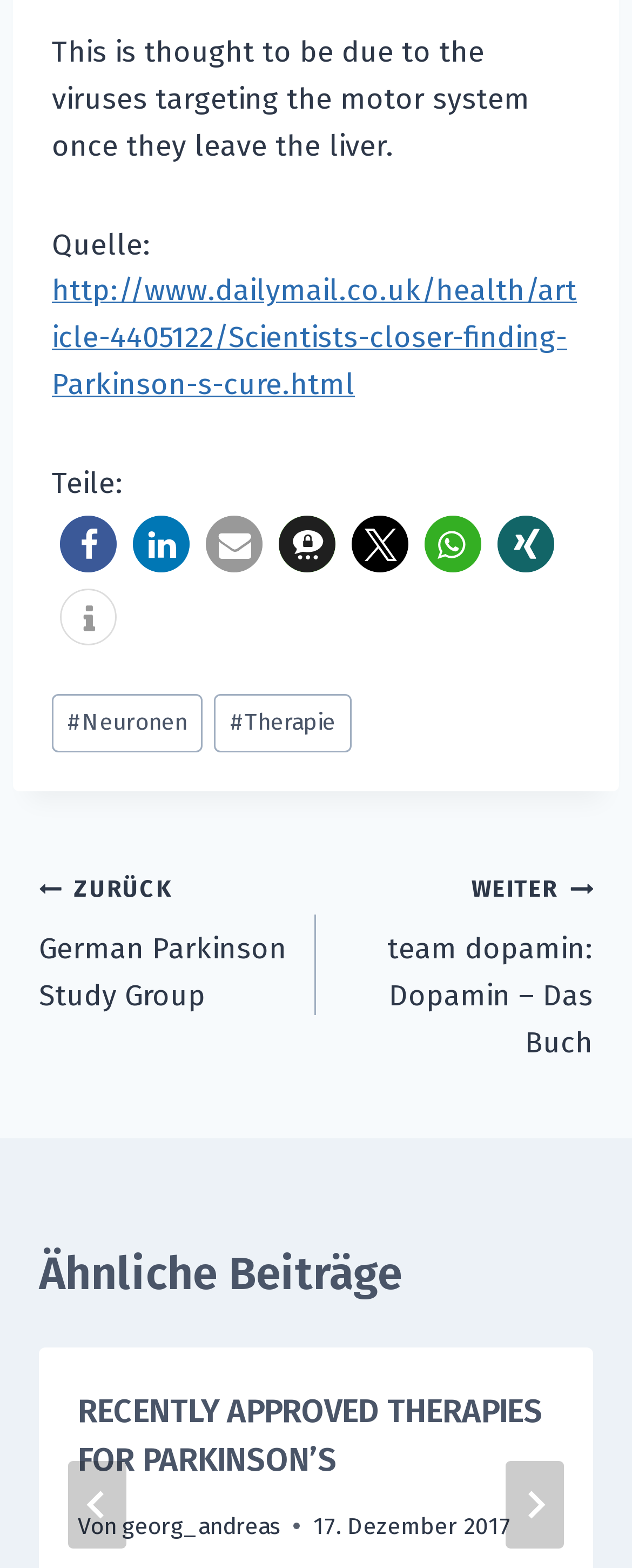From the webpage screenshot, identify the region described by aria-label="Go to last slide". Provide the bounding box coordinates as (top-left x, top-left y, bottom-right x, bottom-right y), with each value being a floating point number between 0 and 1.

[0.108, 0.932, 0.2, 0.988]